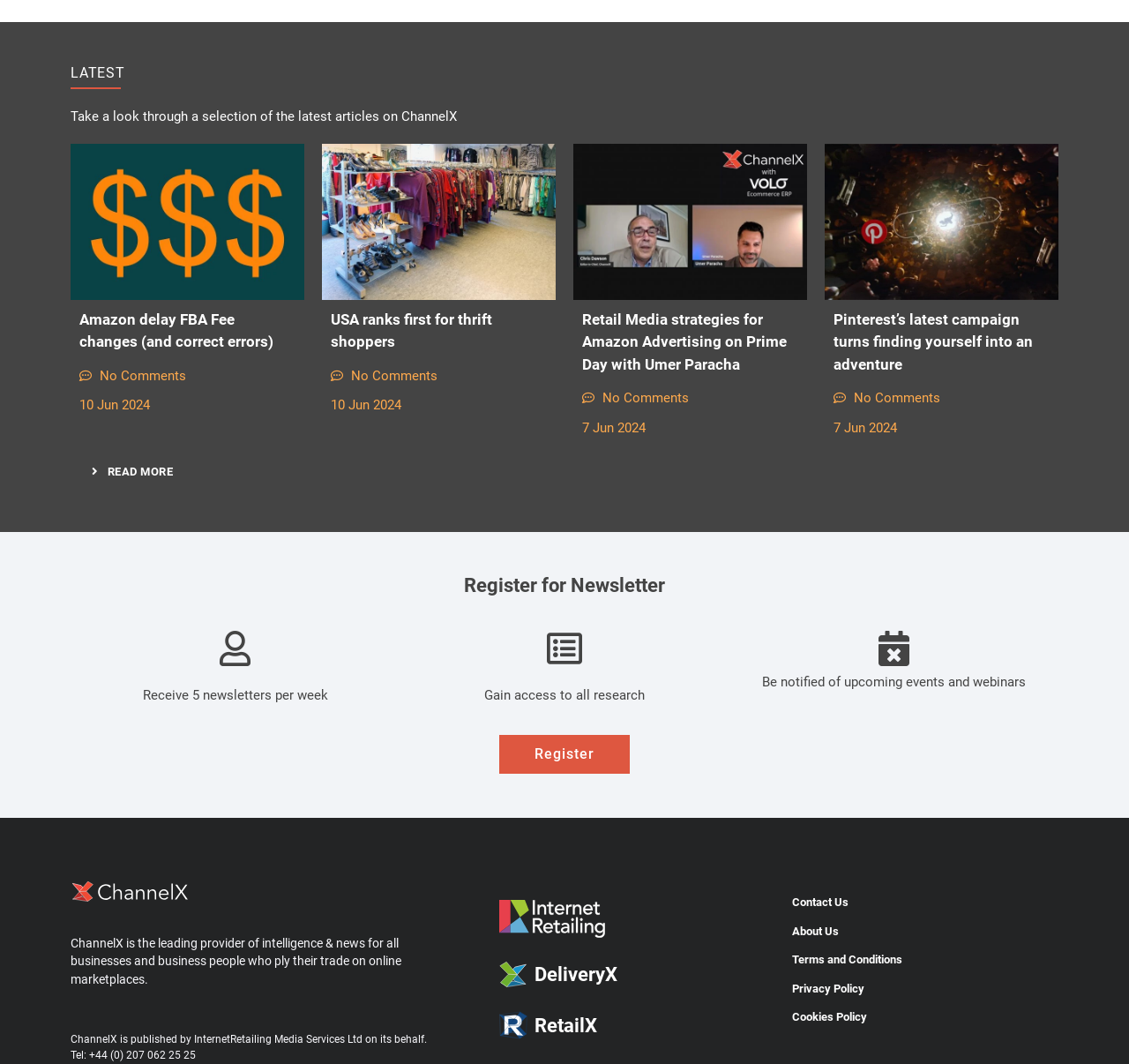Using a single word or phrase, answer the following question: 
What type of businesses is ChannelX focused on?

Online marketplaces